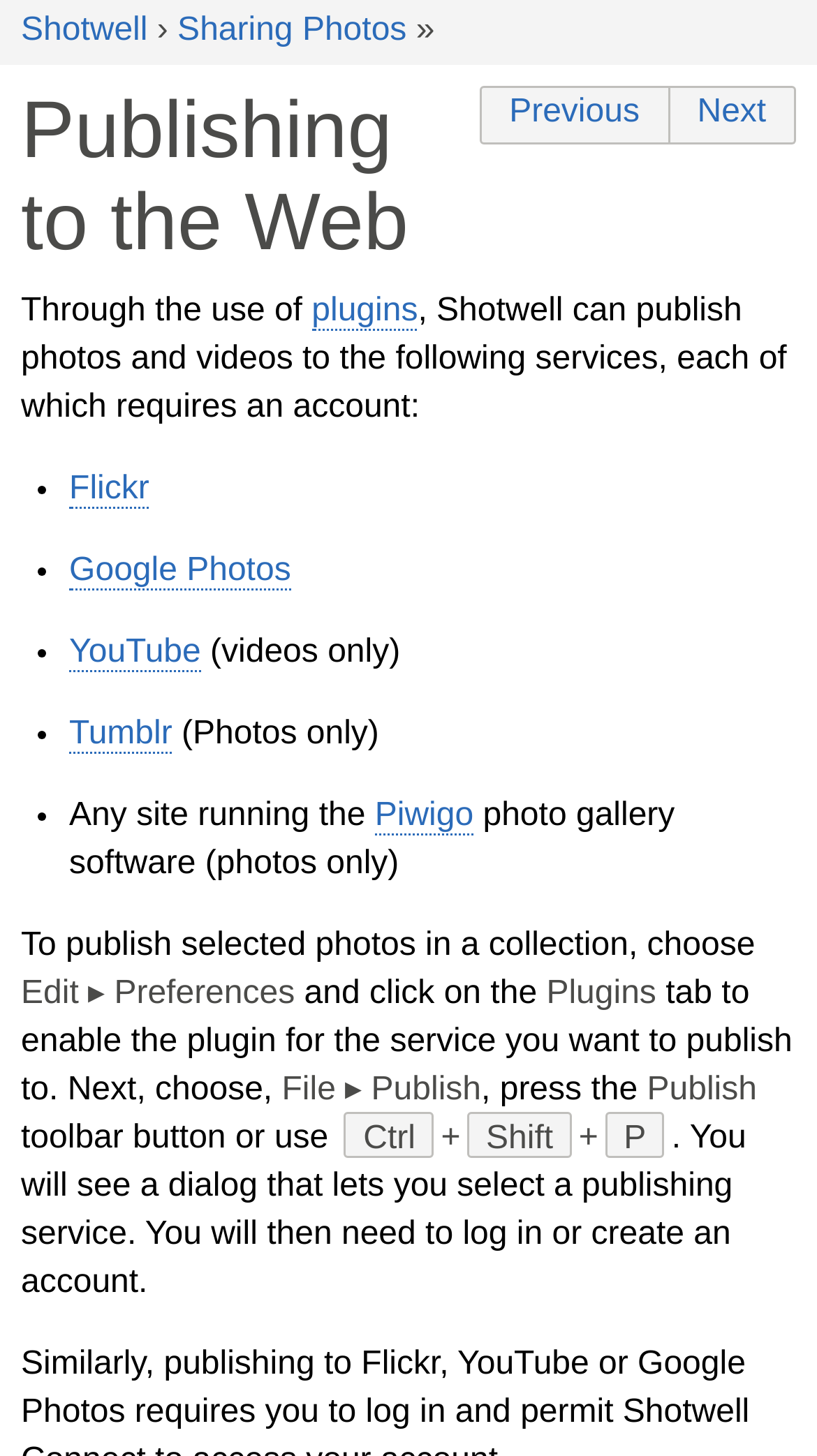Find the bounding box coordinates for the element described here: "Internships SA".

None